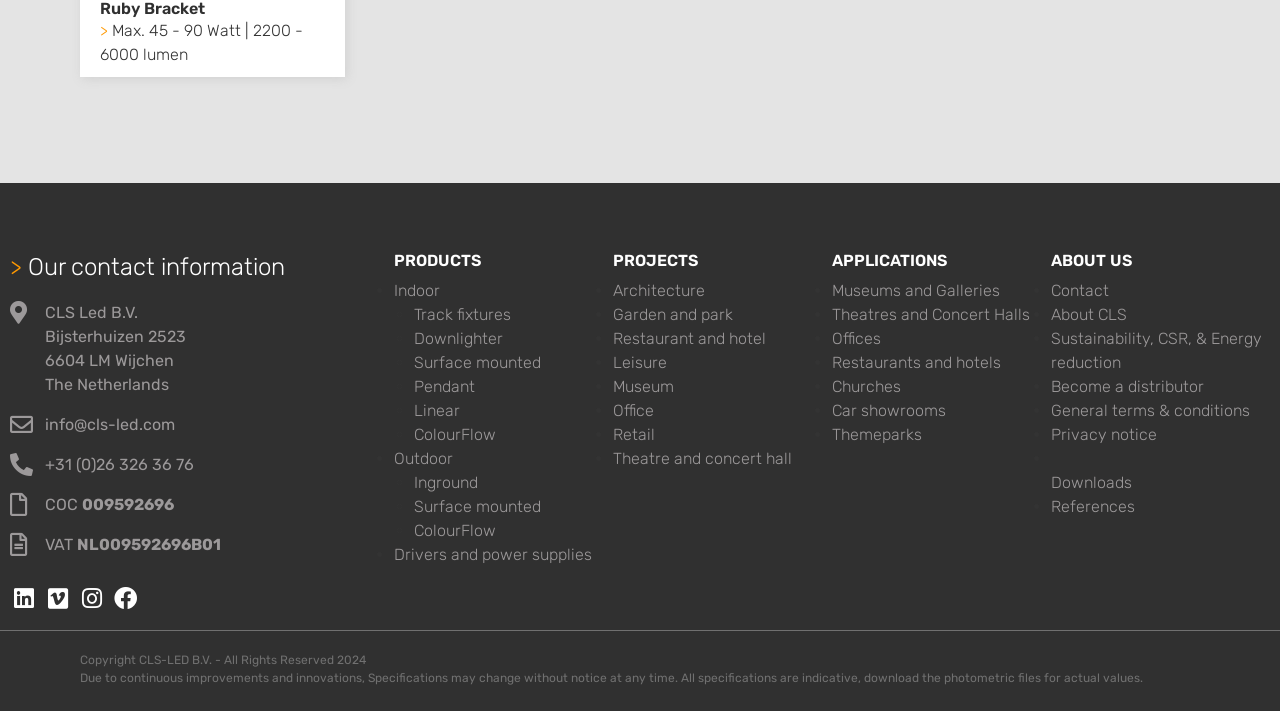Please determine the bounding box coordinates of the area that needs to be clicked to complete this task: 'Learn about CLS'. The coordinates must be four float numbers between 0 and 1, formatted as [left, top, right, bottom].

[0.821, 0.428, 0.88, 0.455]